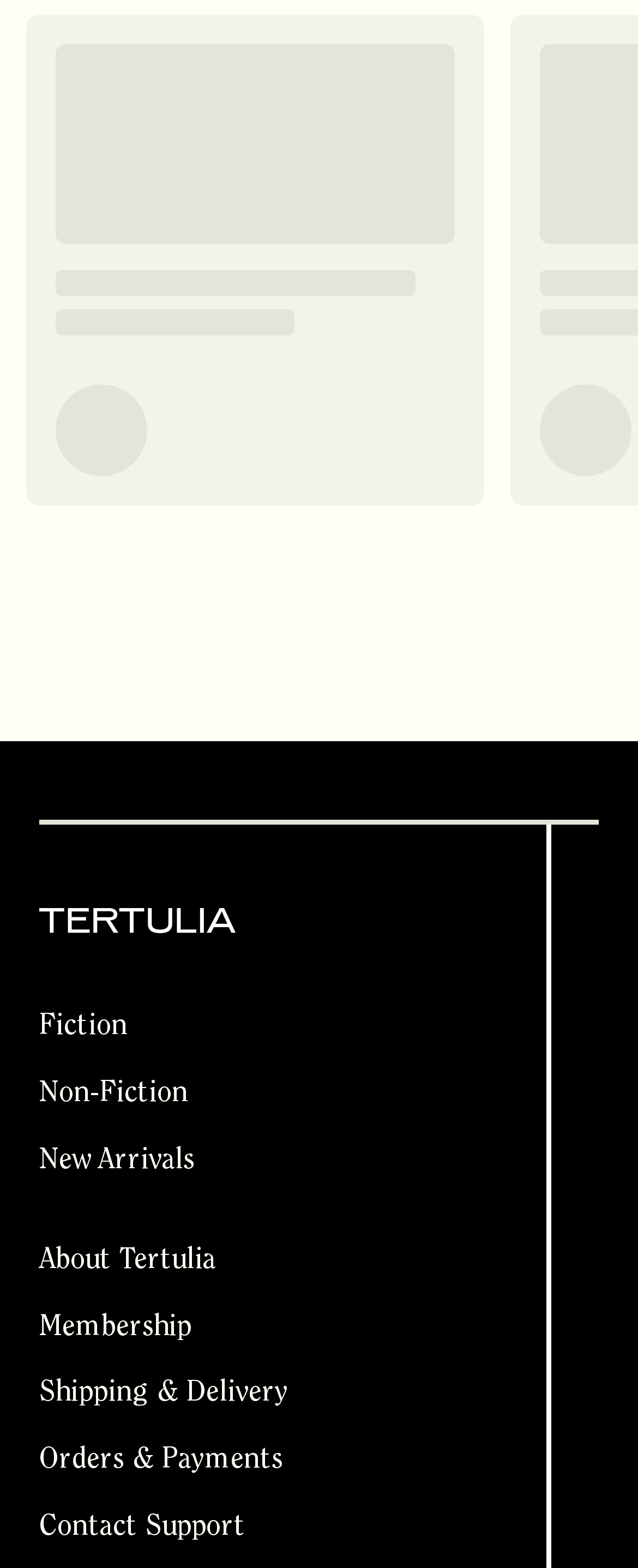Provide the bounding box coordinates of the HTML element described as: "New Arrivals". The bounding box coordinates should be four float numbers between 0 and 1, i.e., [left, top, right, bottom].

[0.021, 0.718, 0.615, 0.761]